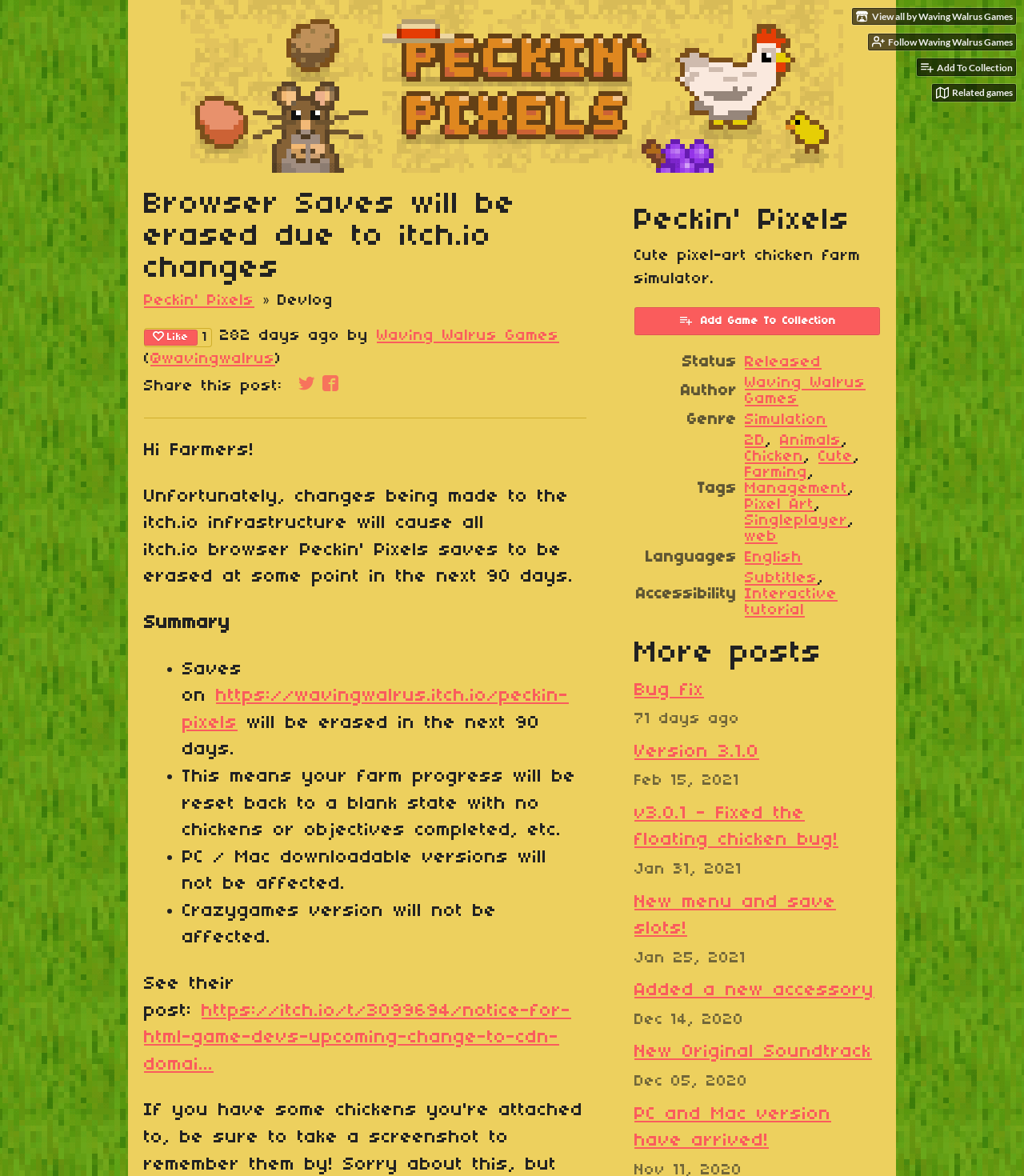Determine the bounding box coordinates of the element's region needed to click to follow the instruction: "View all games by Waving Walrus Games". Provide these coordinates as four float numbers between 0 and 1, formatted as [left, top, right, bottom].

[0.832, 0.007, 0.992, 0.021]